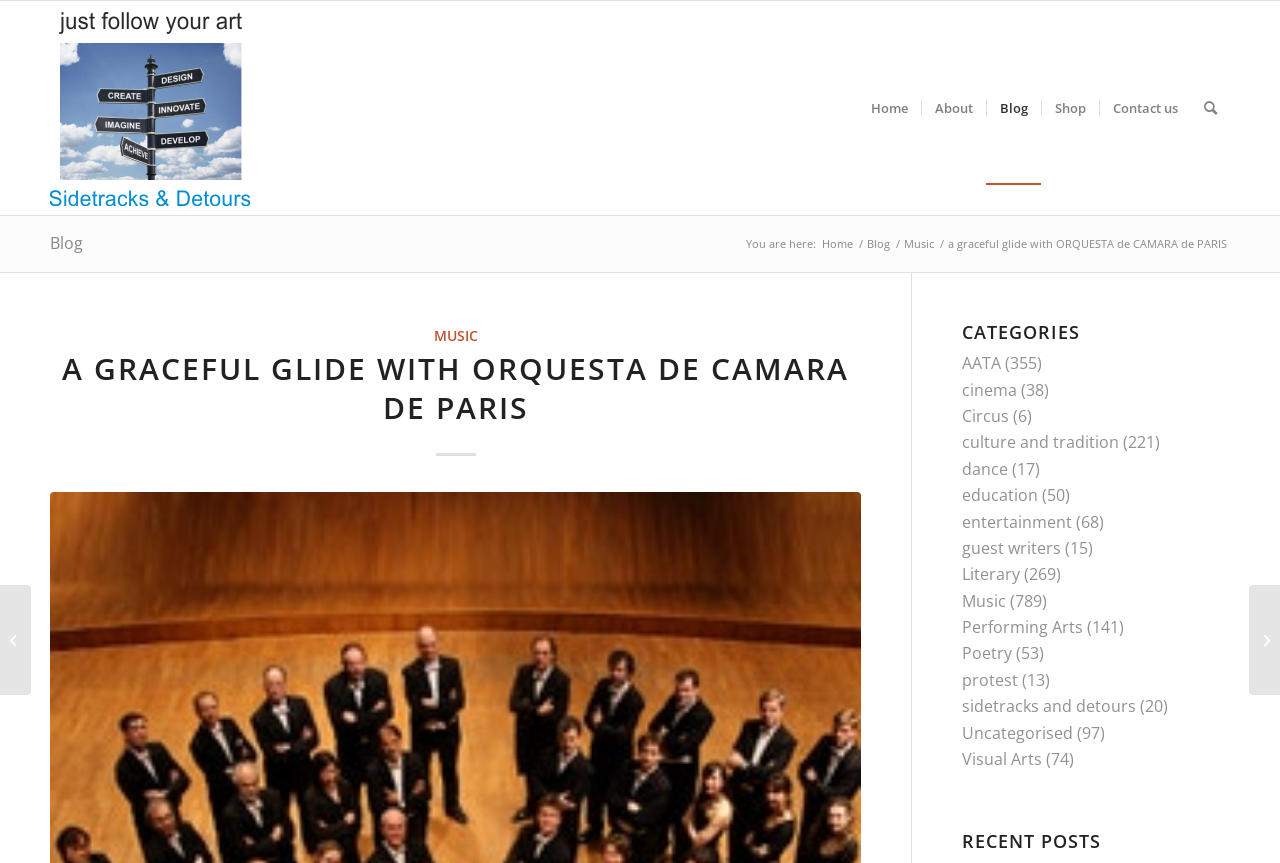What is the name of the first blog post listed?
Give a detailed explanation using the information visible in the image.

The first blog post listed is a link element with ID 30, which has the text 'BARRY CRYER WAS COMEDY GOLD'.